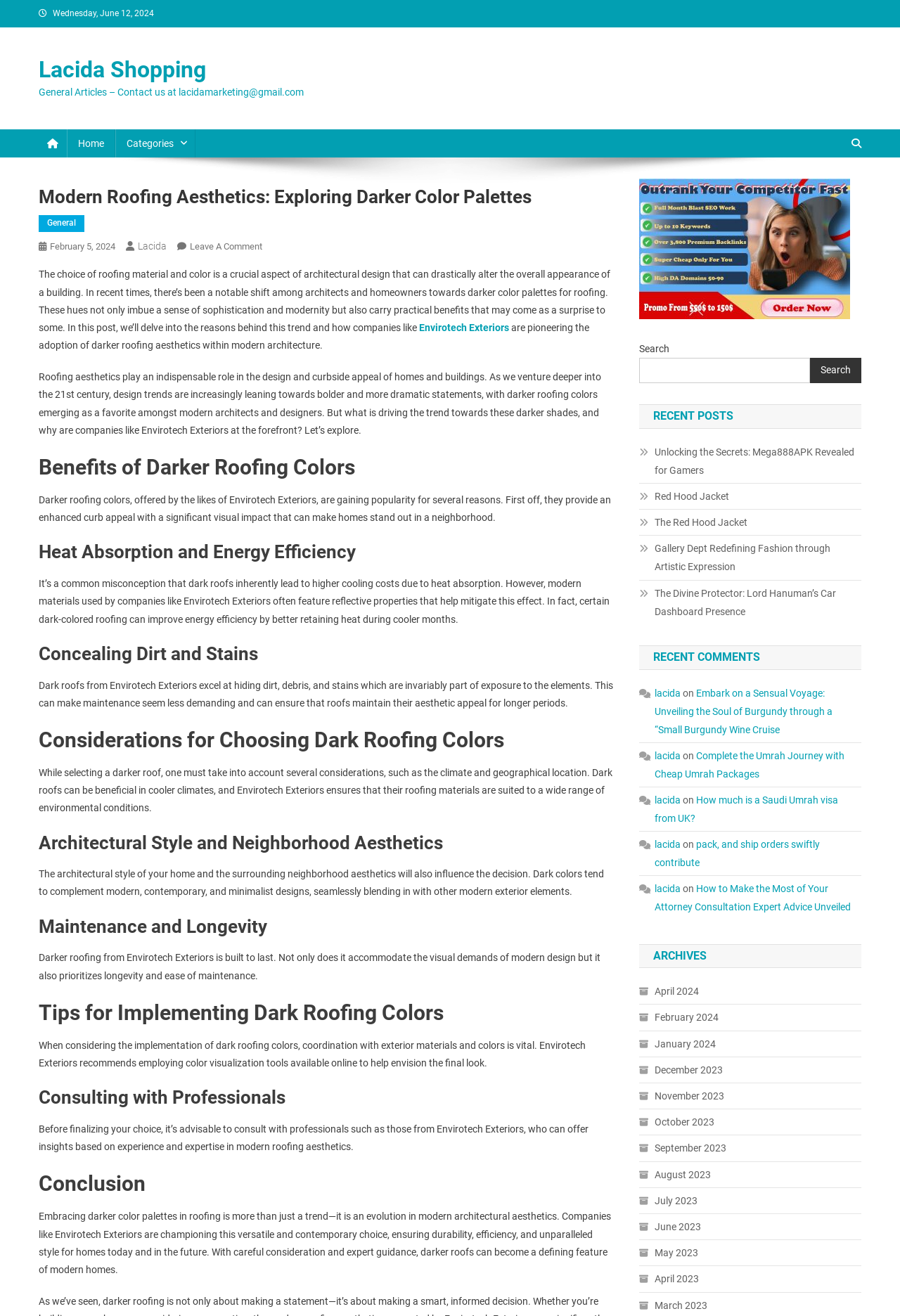Locate and generate the text content of the webpage's heading.

Modern Roofing Aesthetics: Exploring Darker Color Palettes